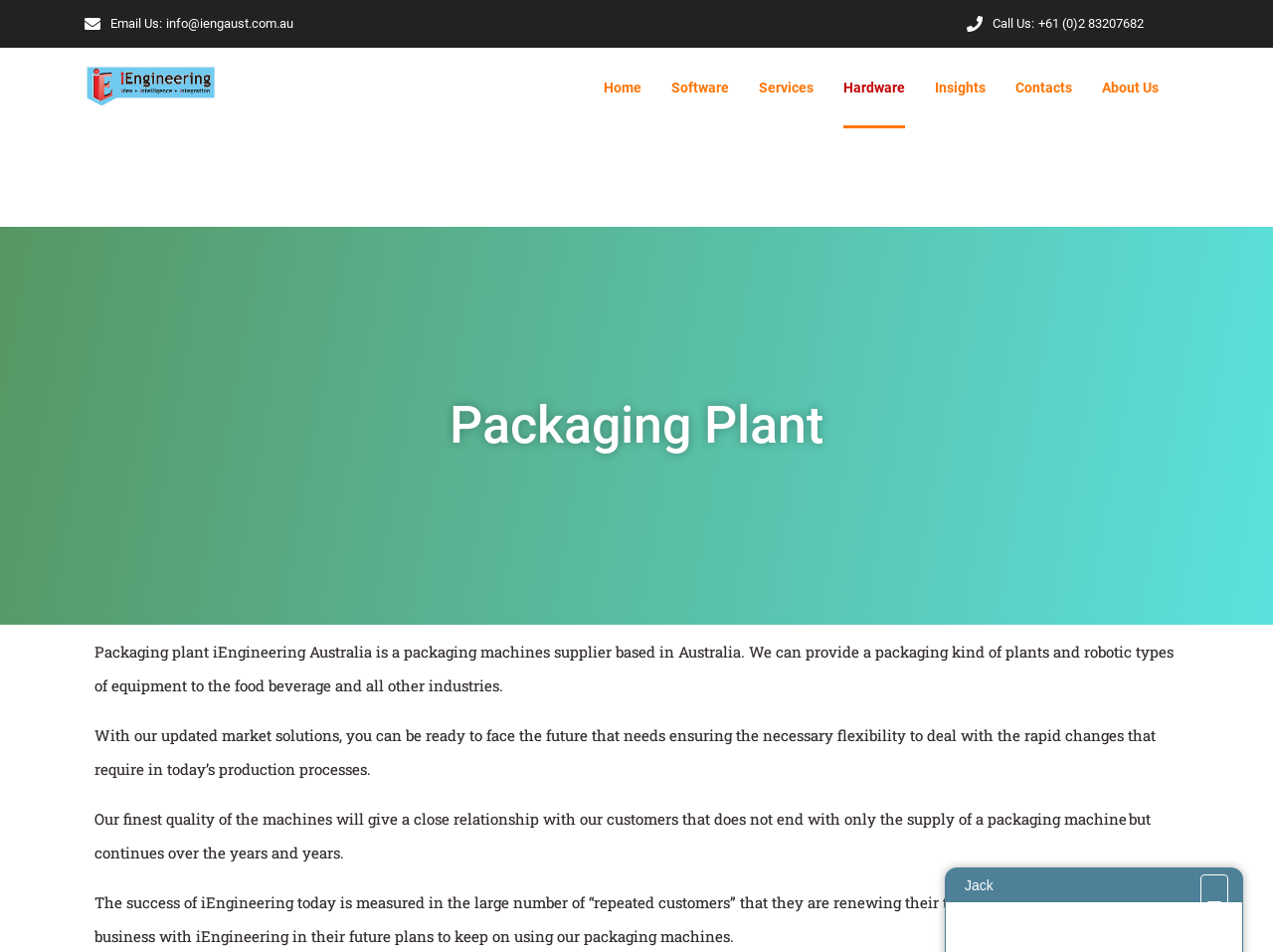What industries does the company serve?
Your answer should be a single word or phrase derived from the screenshot.

food beverage and all other industries